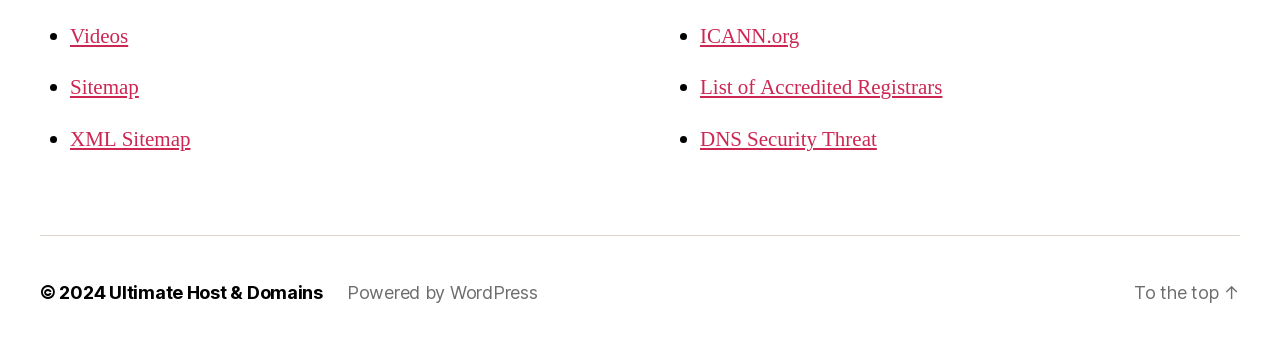Find the bounding box coordinates for the area that must be clicked to perform this action: "Go to ICANN.org".

[0.547, 0.066, 0.625, 0.143]